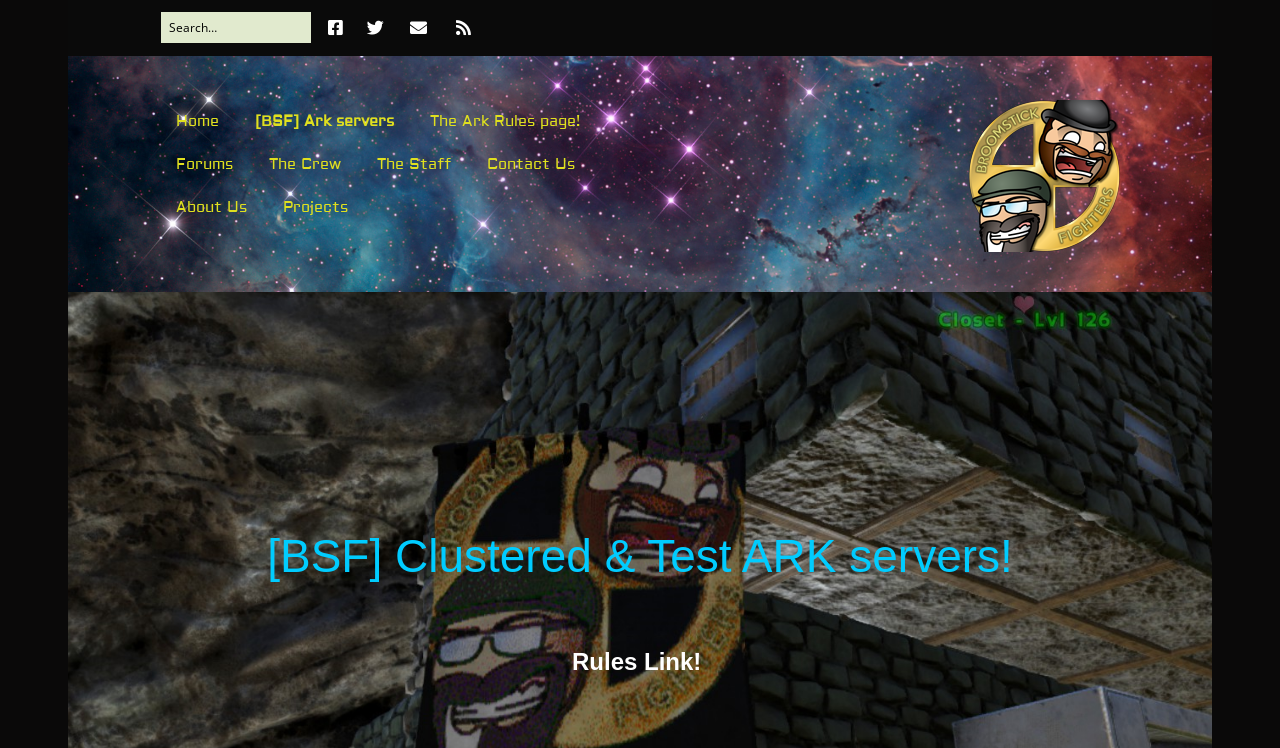Pinpoint the bounding box coordinates for the area that should be clicked to perform the following instruction: "Read the article 'We were delighted to announce our new Chair'".

None